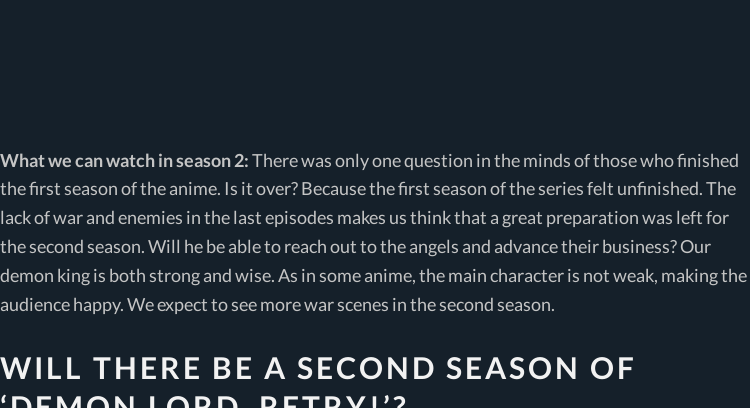What is the focus of the protagonist's character development?
Based on the image, answer the question with as much detail as possible.

According to the caption, the protagonist's strength and wisdom are key themes in the storyline, suggesting that these aspects of their character will be explored further in the second season.